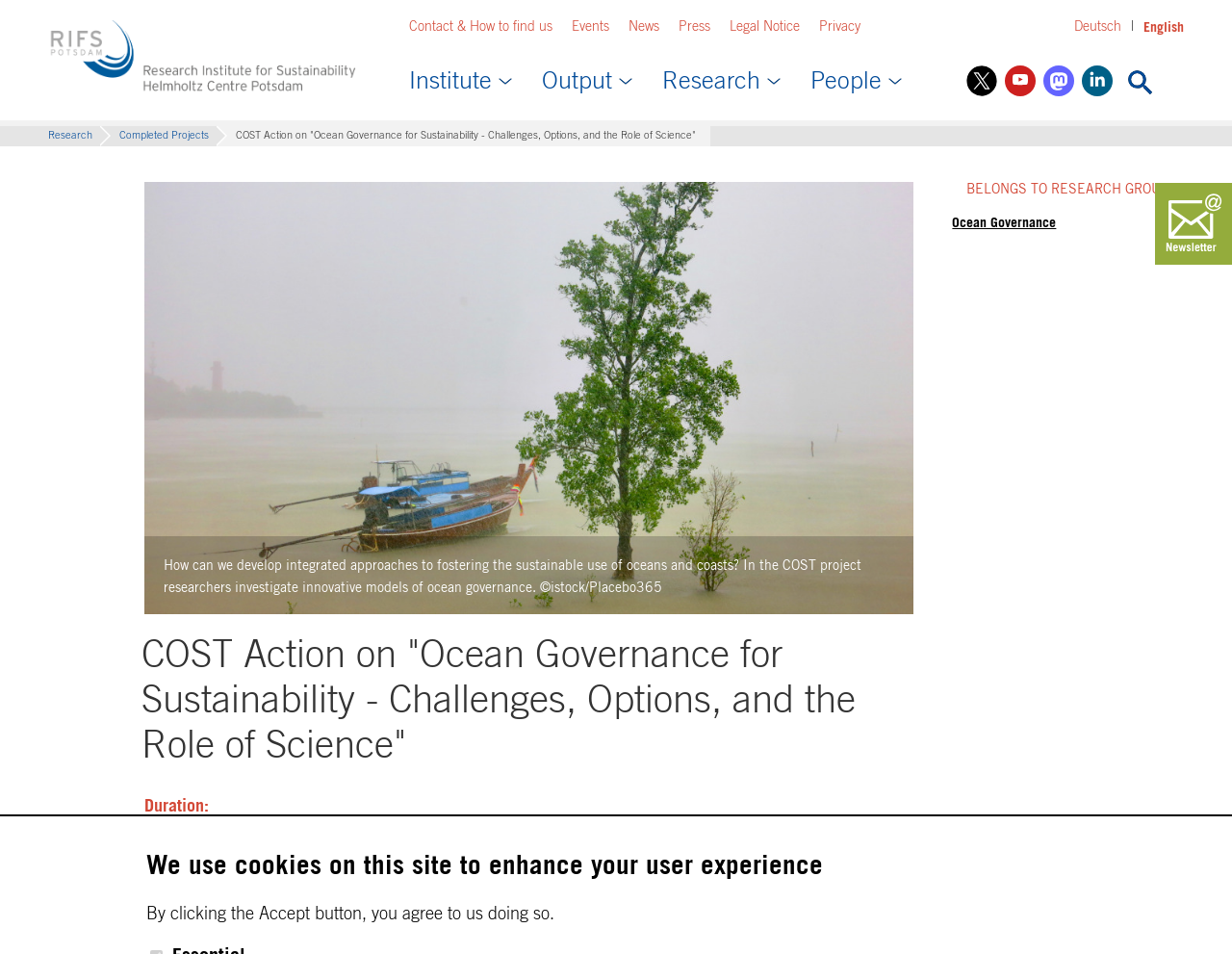Identify the bounding box coordinates for the UI element that matches this description: "Local Delivery Details Open tab".

None